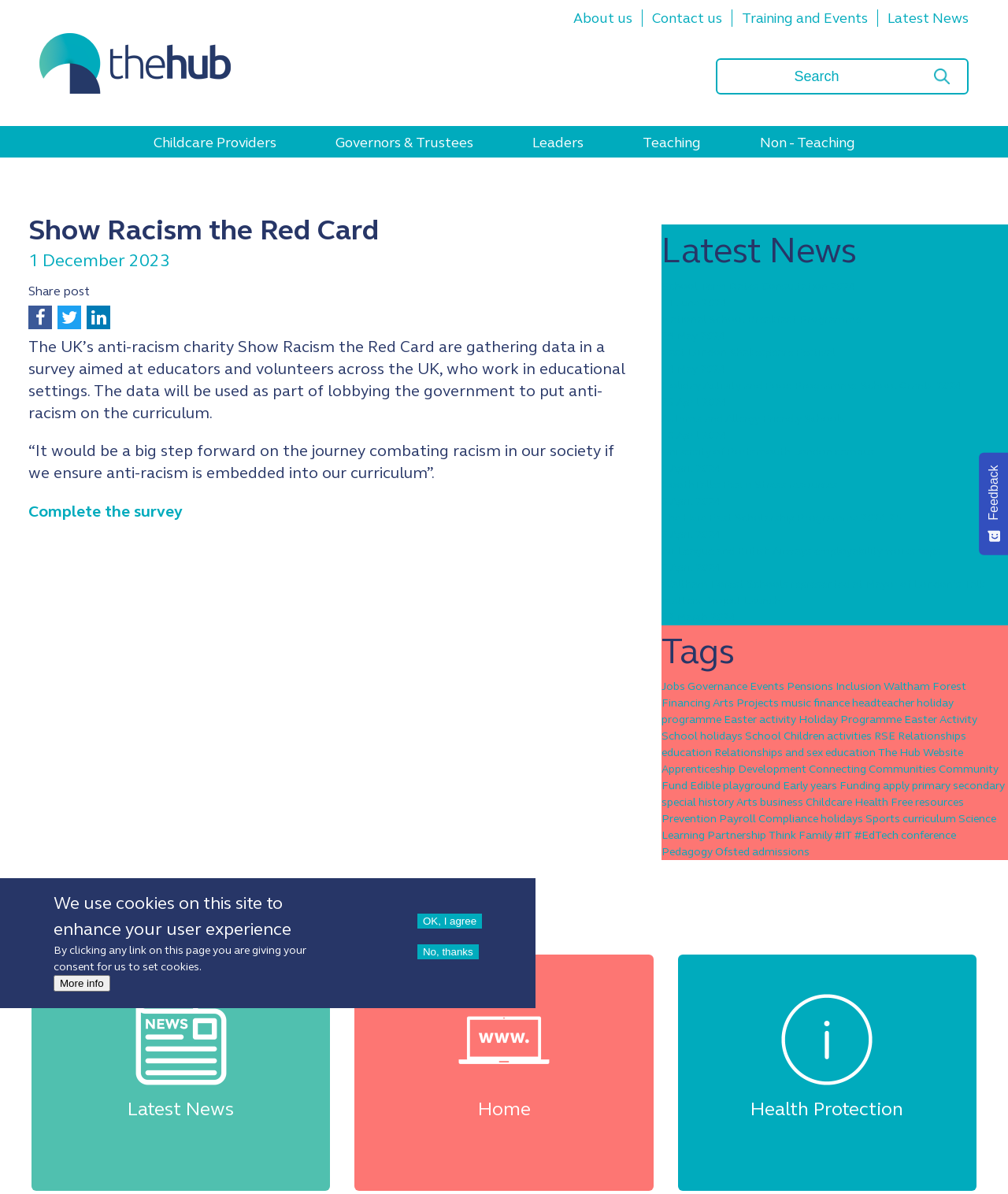What is the date of the 'School Term Dates Consultation 2024' news?
Provide an in-depth and detailed answer to the question.

The date of the 'School Term Dates Consultation 2024' news is mentioned as 11 June 2024, which is part of the link text on the webpage.